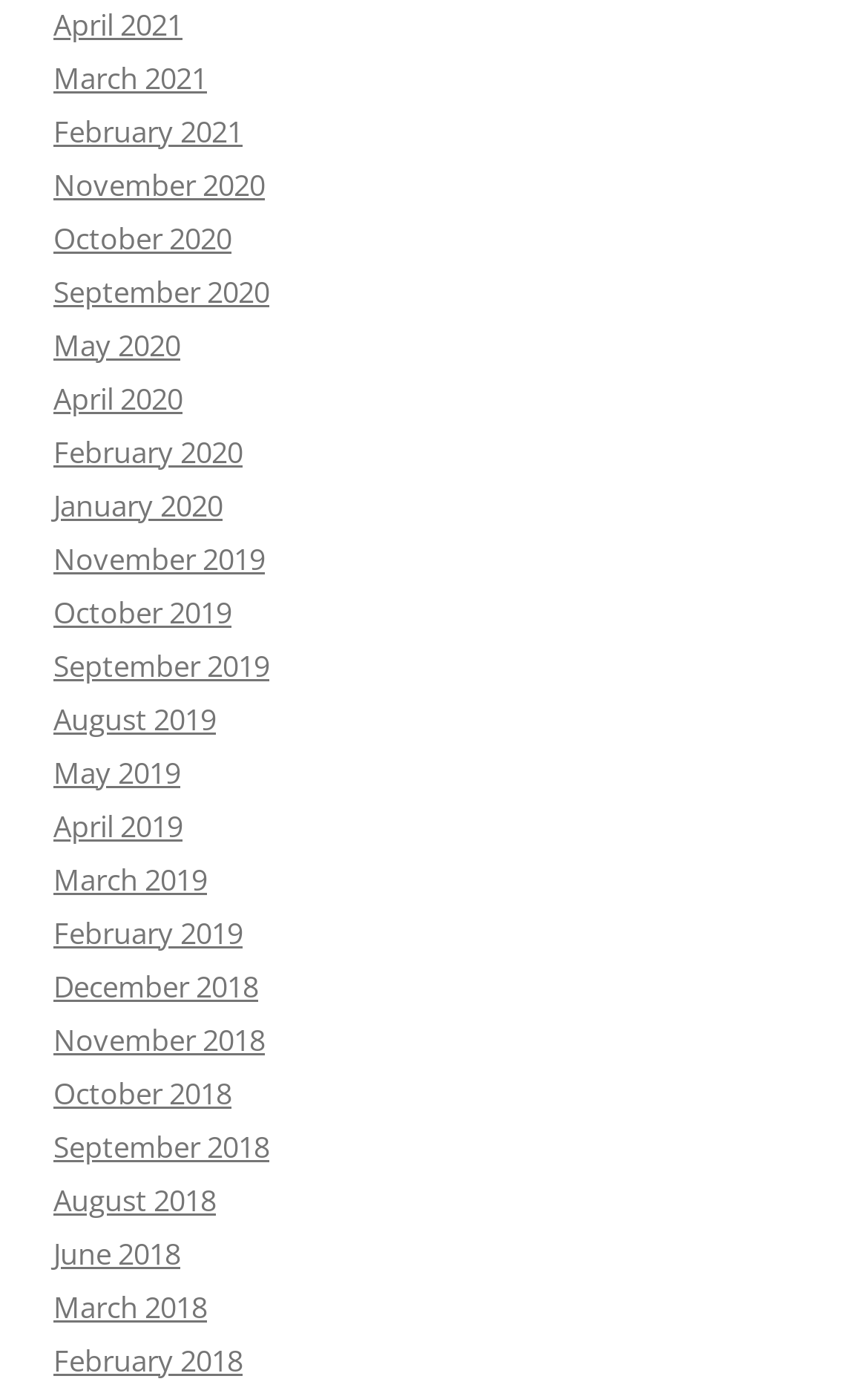Bounding box coordinates are specified in the format (top-left x, top-left y, bottom-right x, bottom-right y). All values are floating point numbers bounded between 0 and 1. Please provide the bounding box coordinate of the region this sentence describes: February 2021

[0.062, 0.079, 0.279, 0.108]